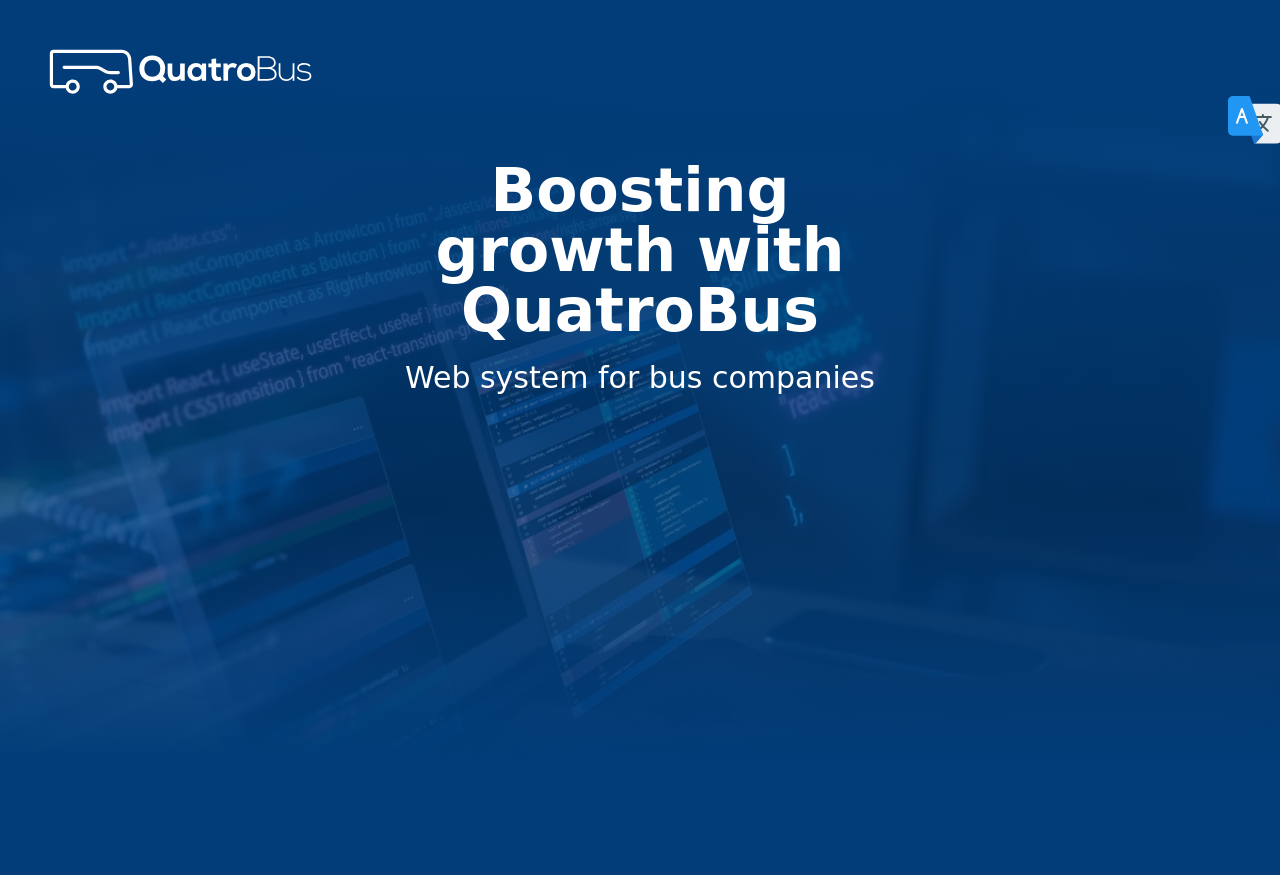Kindly respond to the following question with a single word or a brief phrase: 
How many language options are available?

Two